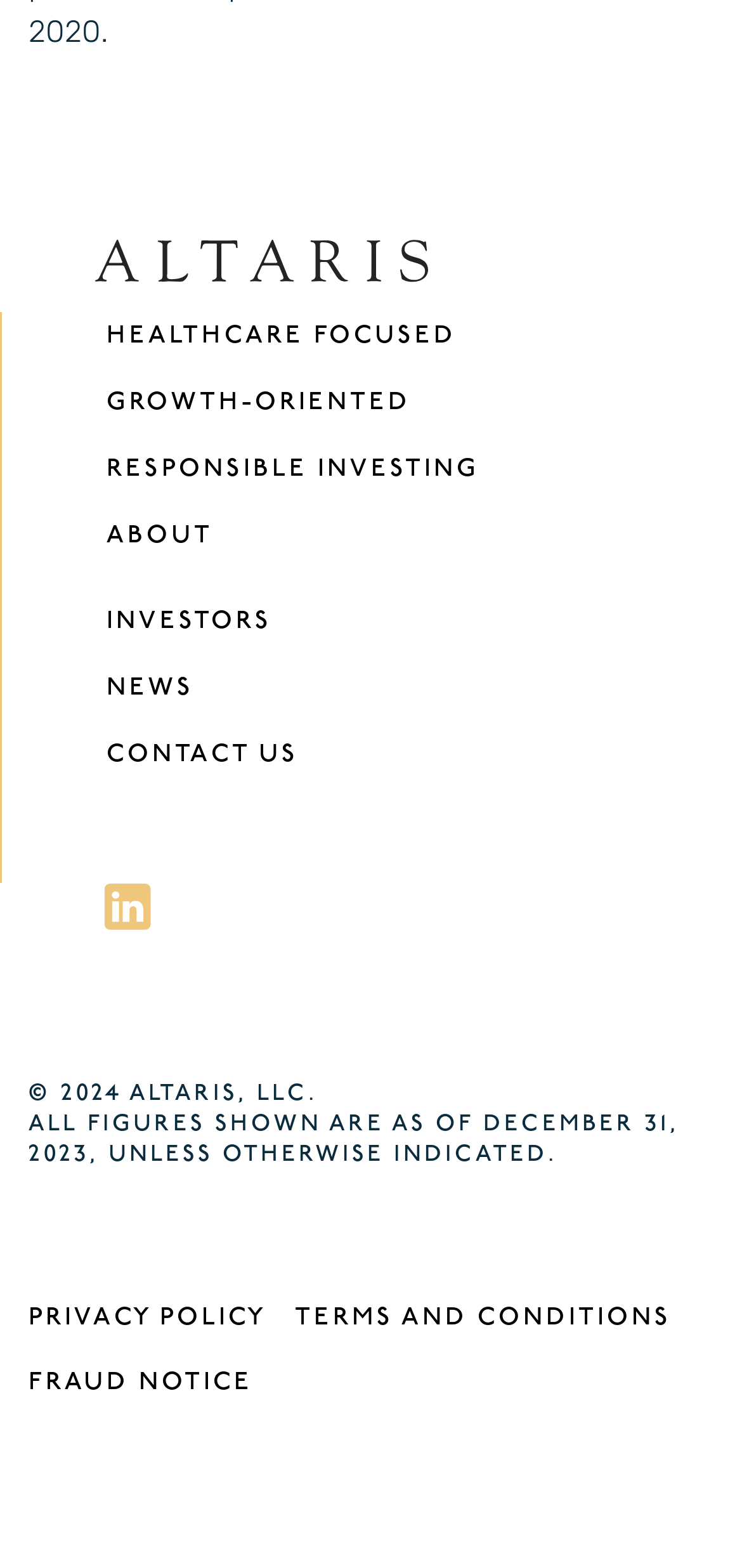Pinpoint the bounding box coordinates of the element you need to click to execute the following instruction: "go to the 'CONTACT US' page". The bounding box should be represented by four float numbers between 0 and 1, in the format [left, top, right, bottom].

[0.144, 0.473, 0.403, 0.489]